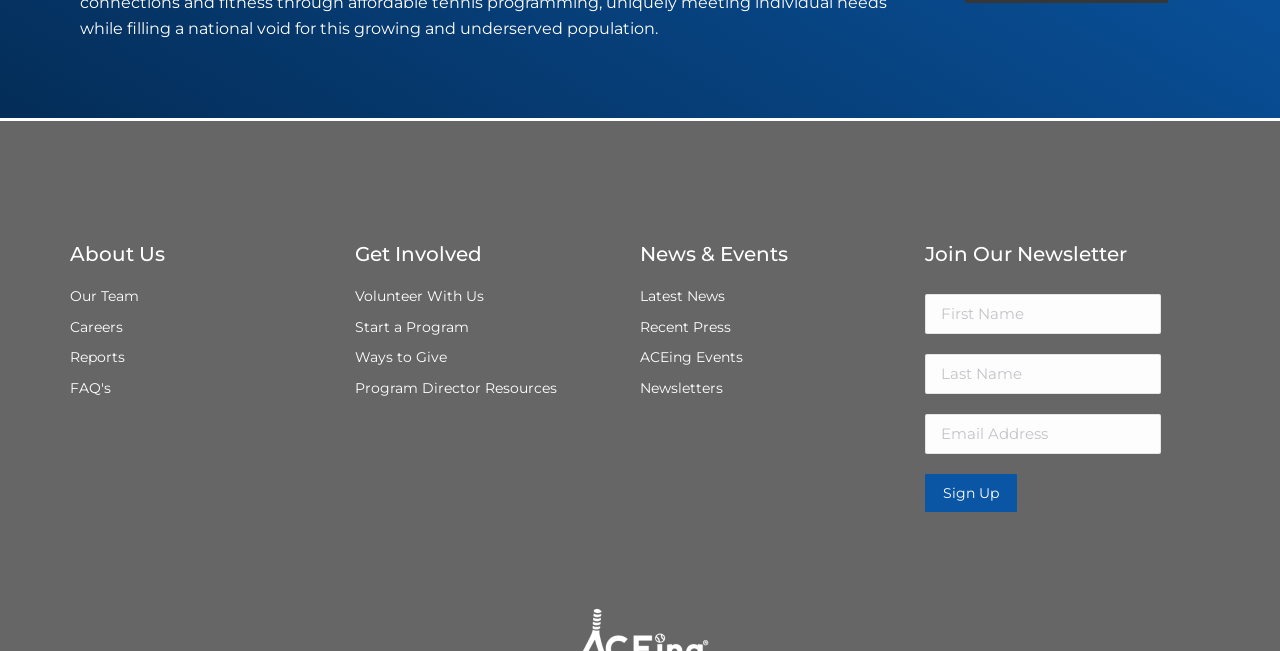Please respond in a single word or phrase: 
How many links are under 'Get Involved'?

4